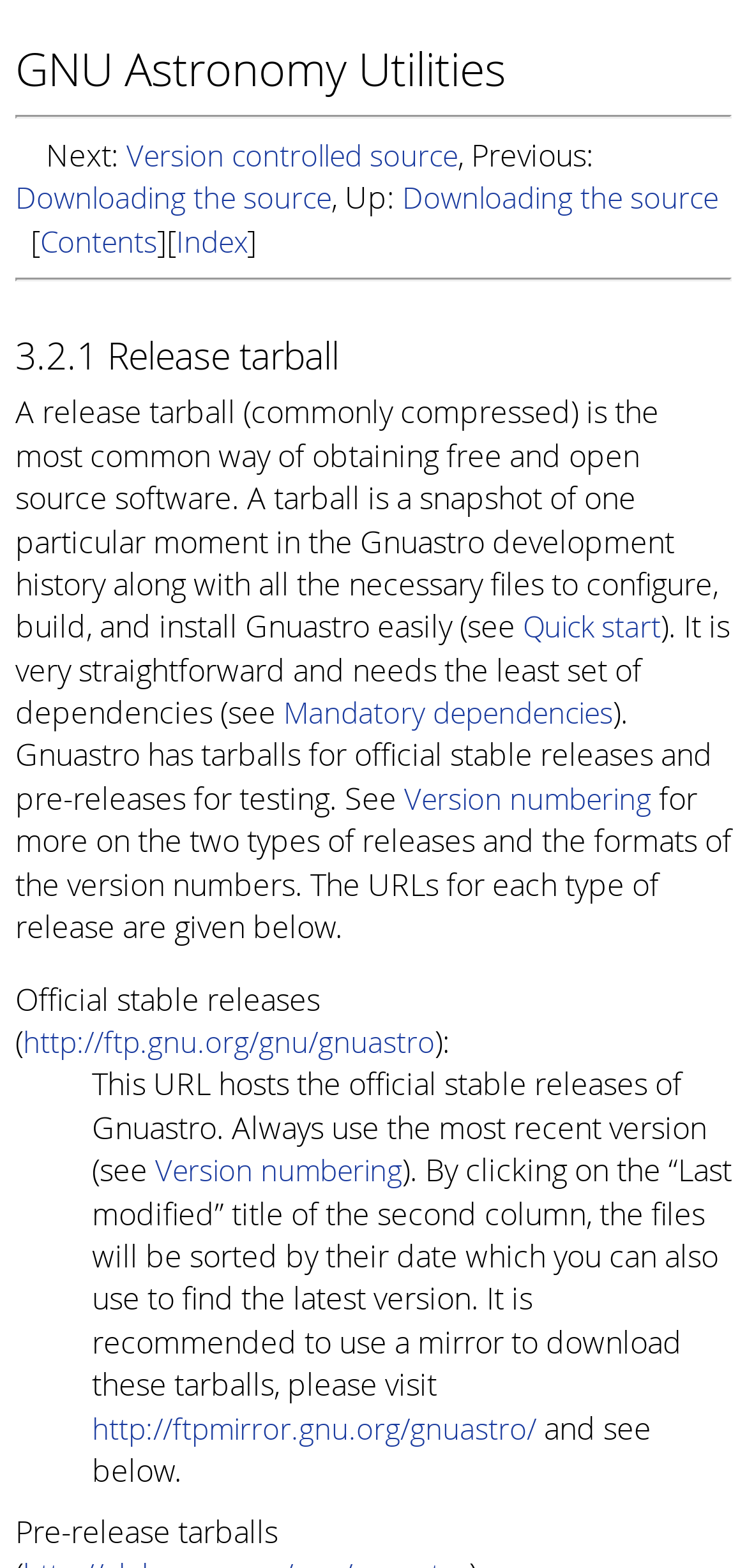What is the most common way of obtaining free and open source software?
With the help of the image, please provide a detailed response to the question.

According to the webpage, a release tarball is the most common way of obtaining free and open source software. This is mentioned in the paragraph that starts with 'A release tarball (commonly compressed) is the most common way of obtaining free and open source software.'